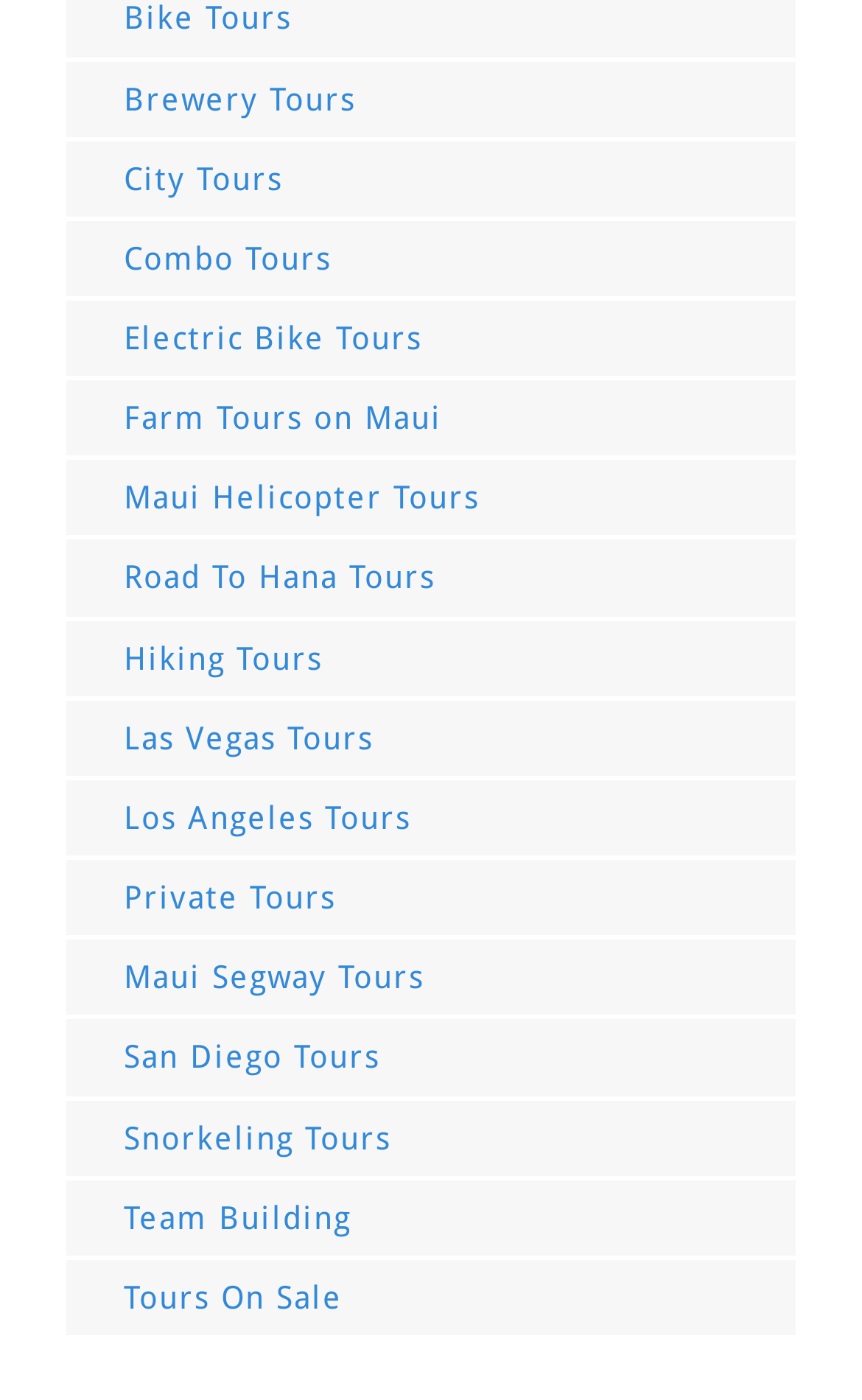Pinpoint the bounding box coordinates of the area that should be clicked to complete the following instruction: "Go to News page". The coordinates must be given as four float numbers between 0 and 1, i.e., [left, top, right, bottom].

None